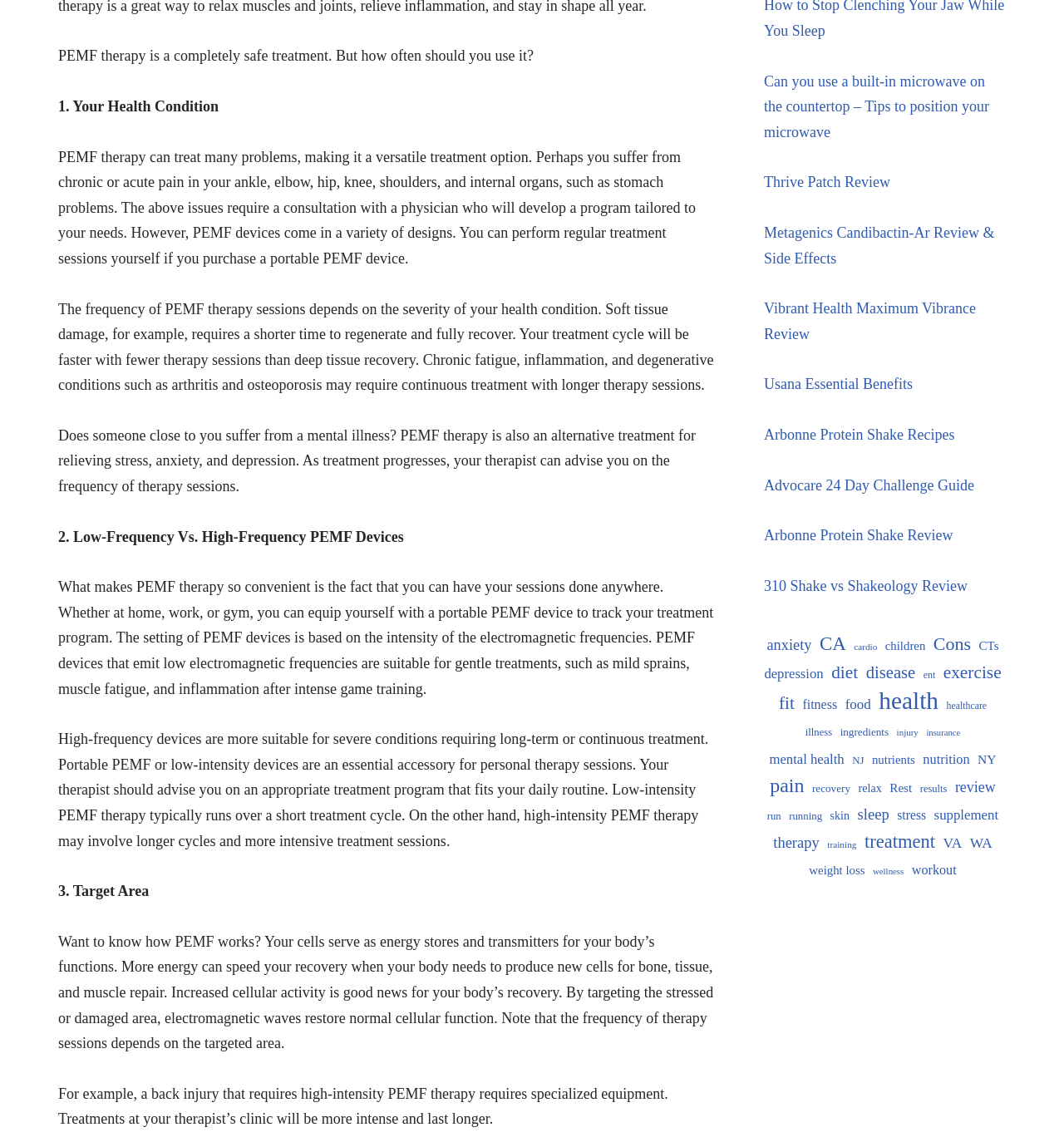Find the bounding box coordinates of the element's region that should be clicked in order to follow the given instruction: "Learn about the benefits of PEMF therapy for depression". The coordinates should consist of four float numbers between 0 and 1, i.e., [left, top, right, bottom].

[0.718, 0.579, 0.774, 0.602]